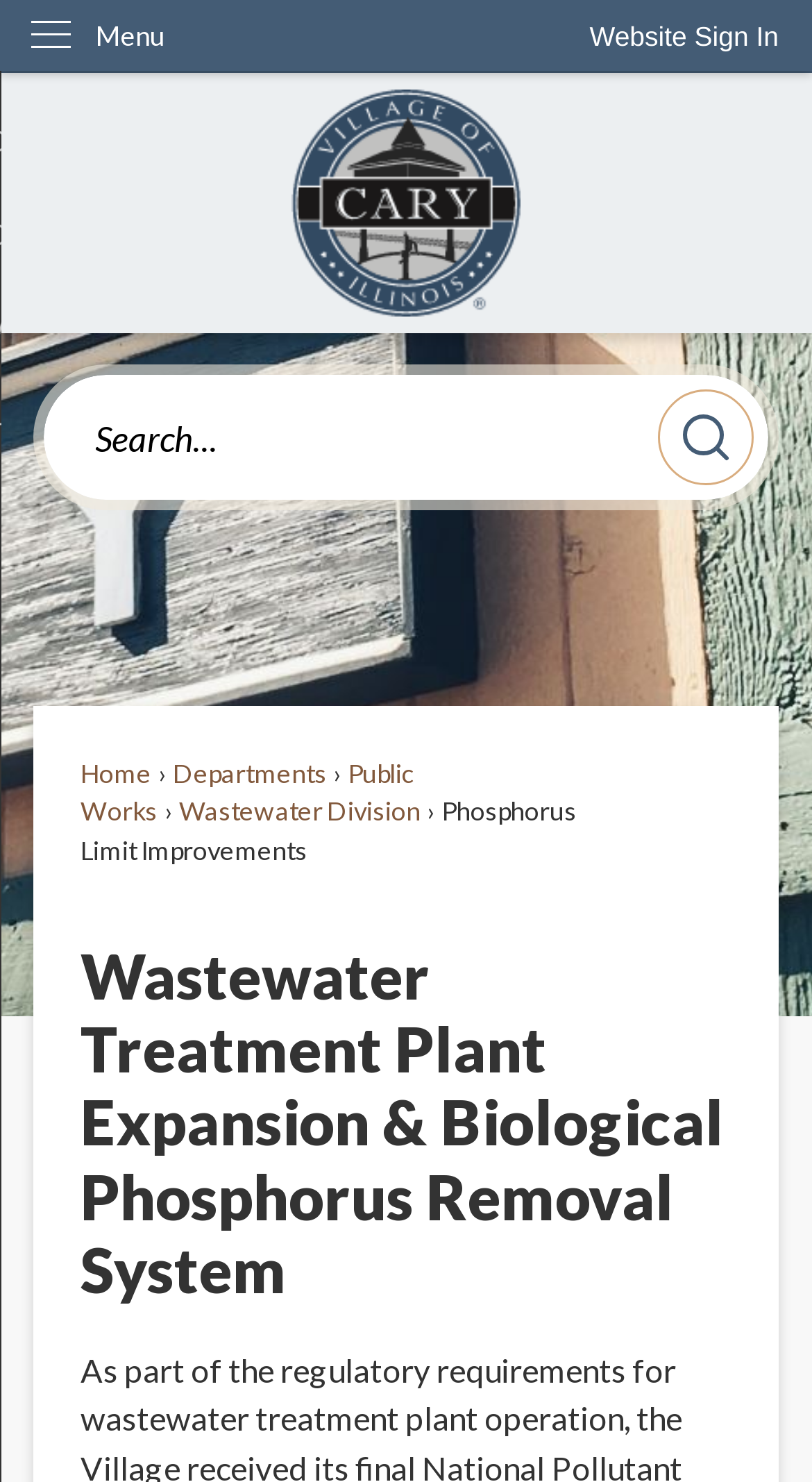Please provide a short answer using a single word or phrase for the question:
What department is related to the Wastewater Division?

Public Works